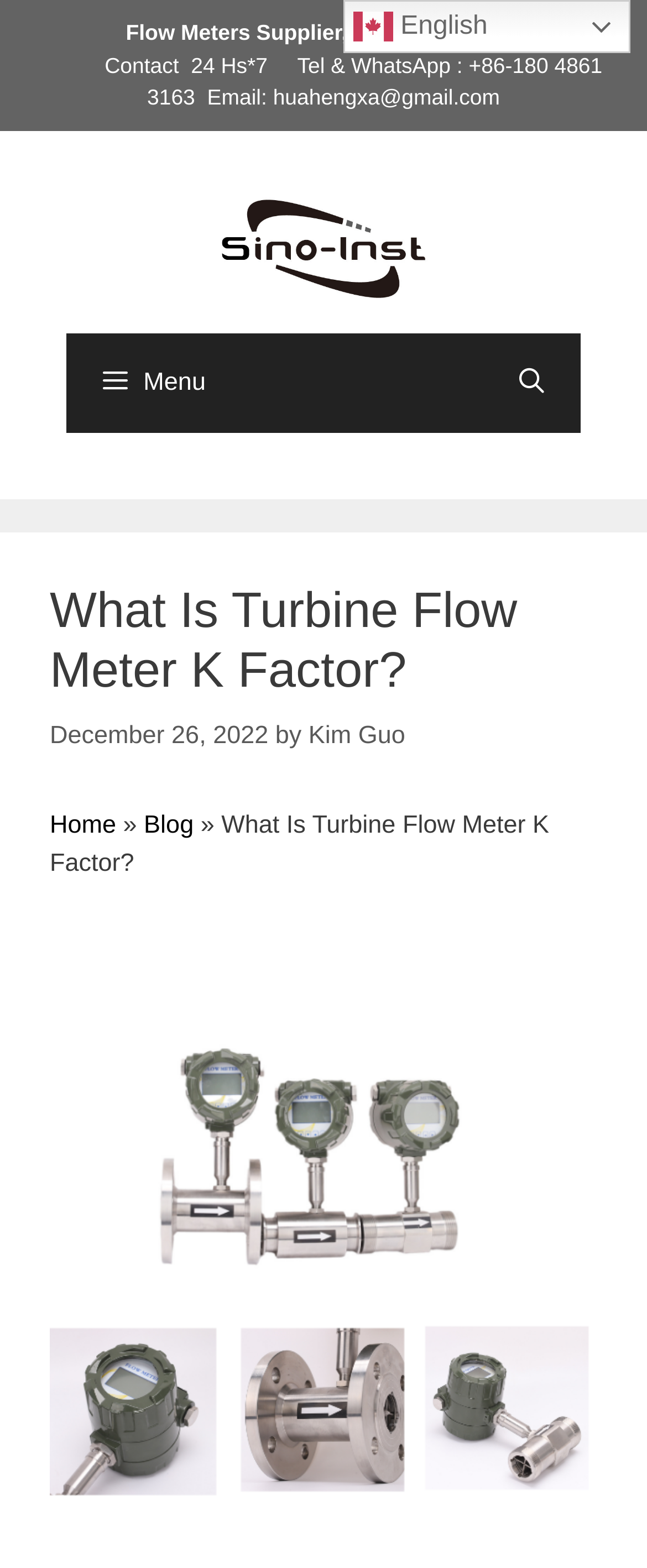Identify the main heading of the webpage and provide its text content.

What Is Turbine Flow Meter K Factor?